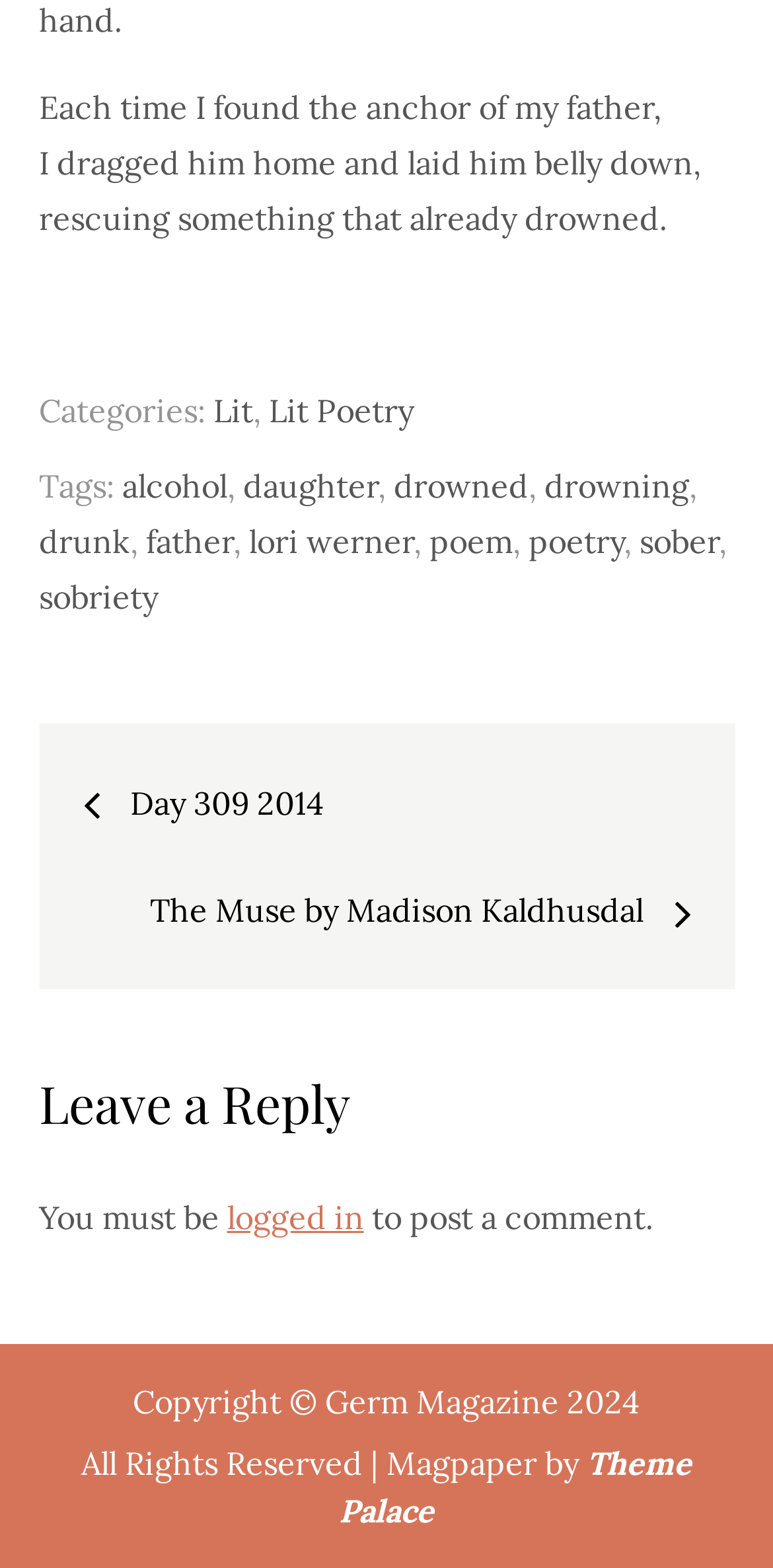Given the element description Theme Palace, predict the bounding box coordinates for the UI element in the webpage screenshot. The format should be (top-left x, top-left y, bottom-right x, bottom-right y), and the values should be between 0 and 1.

[0.438, 0.92, 0.895, 0.976]